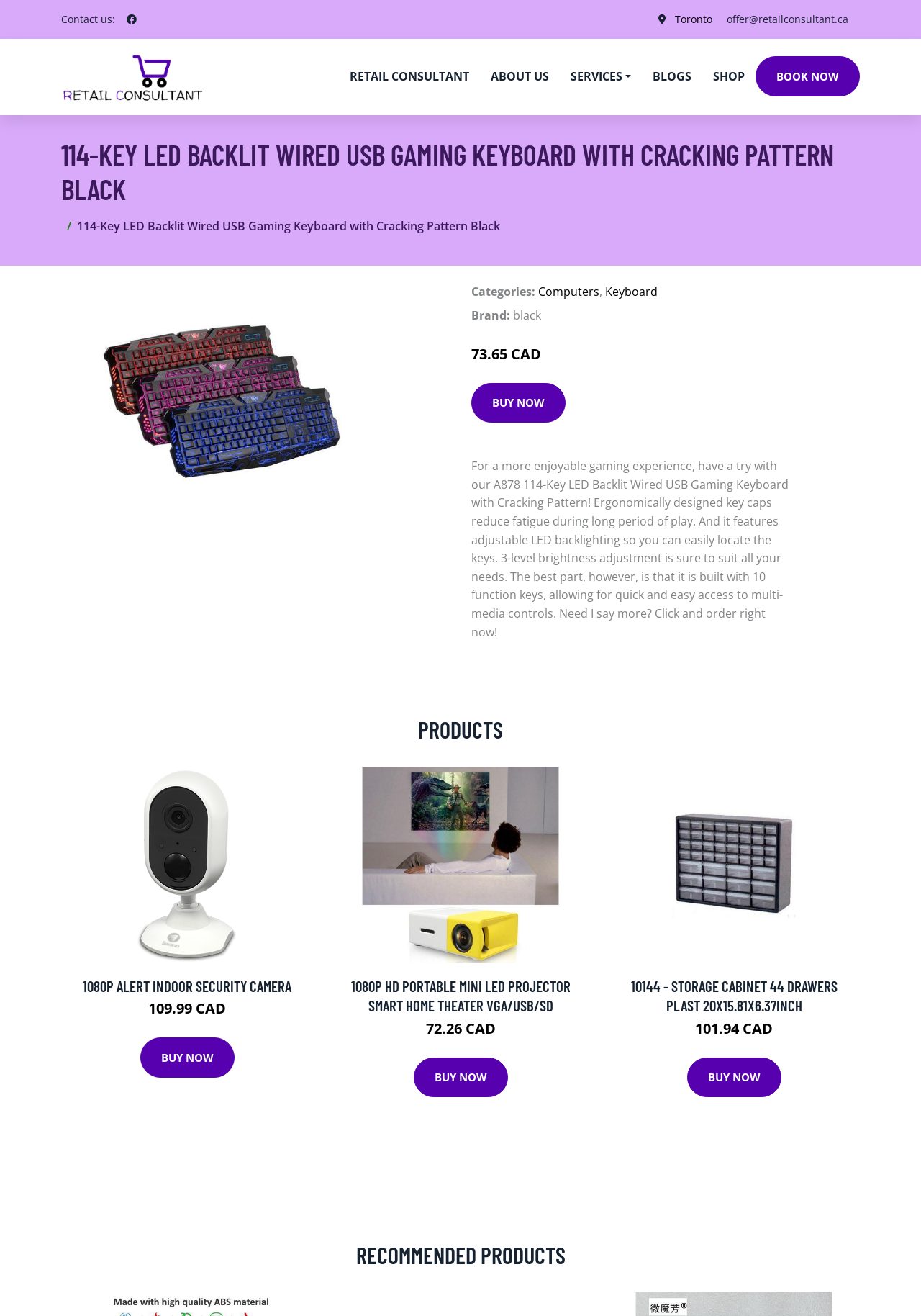Please provide a brief answer to the question using only one word or phrase: 
What is the brightness adjustment level of the 114-Key LED Backlit Wired USB Gaming Keyboard?

3-level